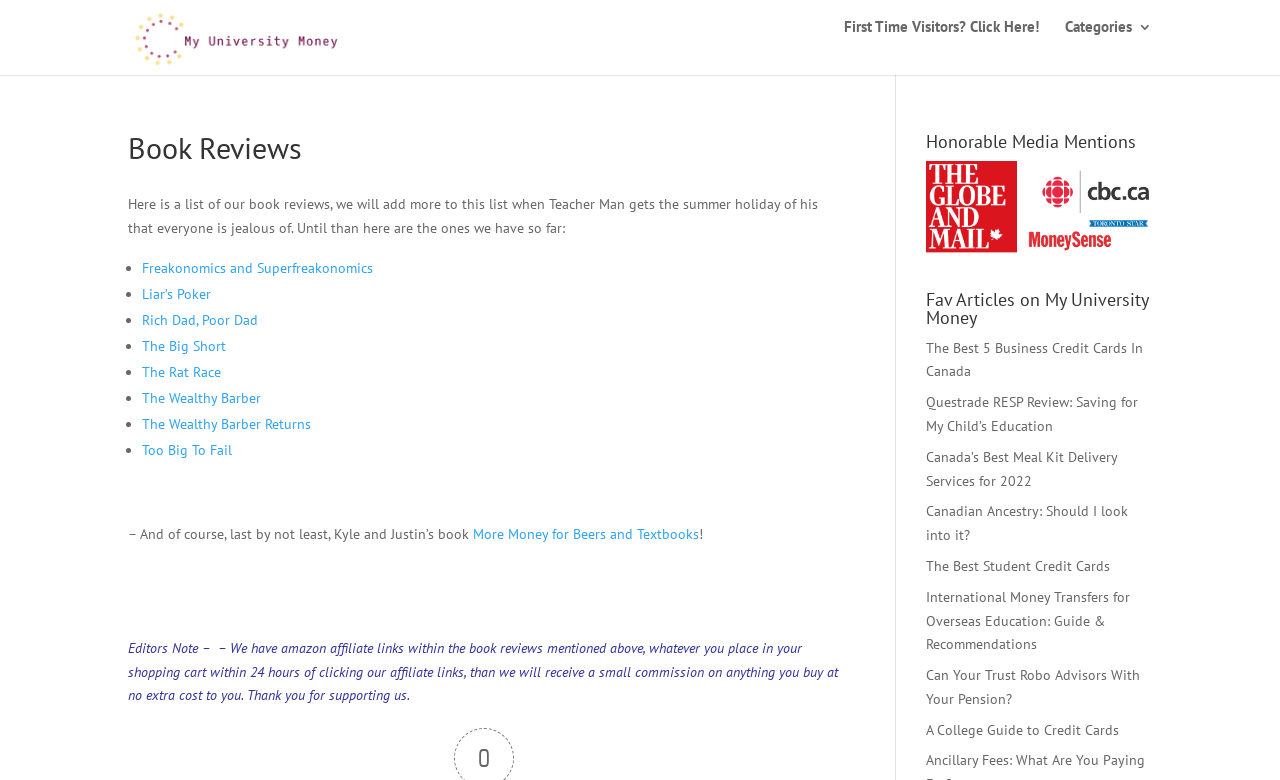Determine the bounding box coordinates for the area you should click to complete the following instruction: "Explore the 'Rich Dad, Poor Dad' book review".

[0.111, 0.403, 0.202, 0.426]